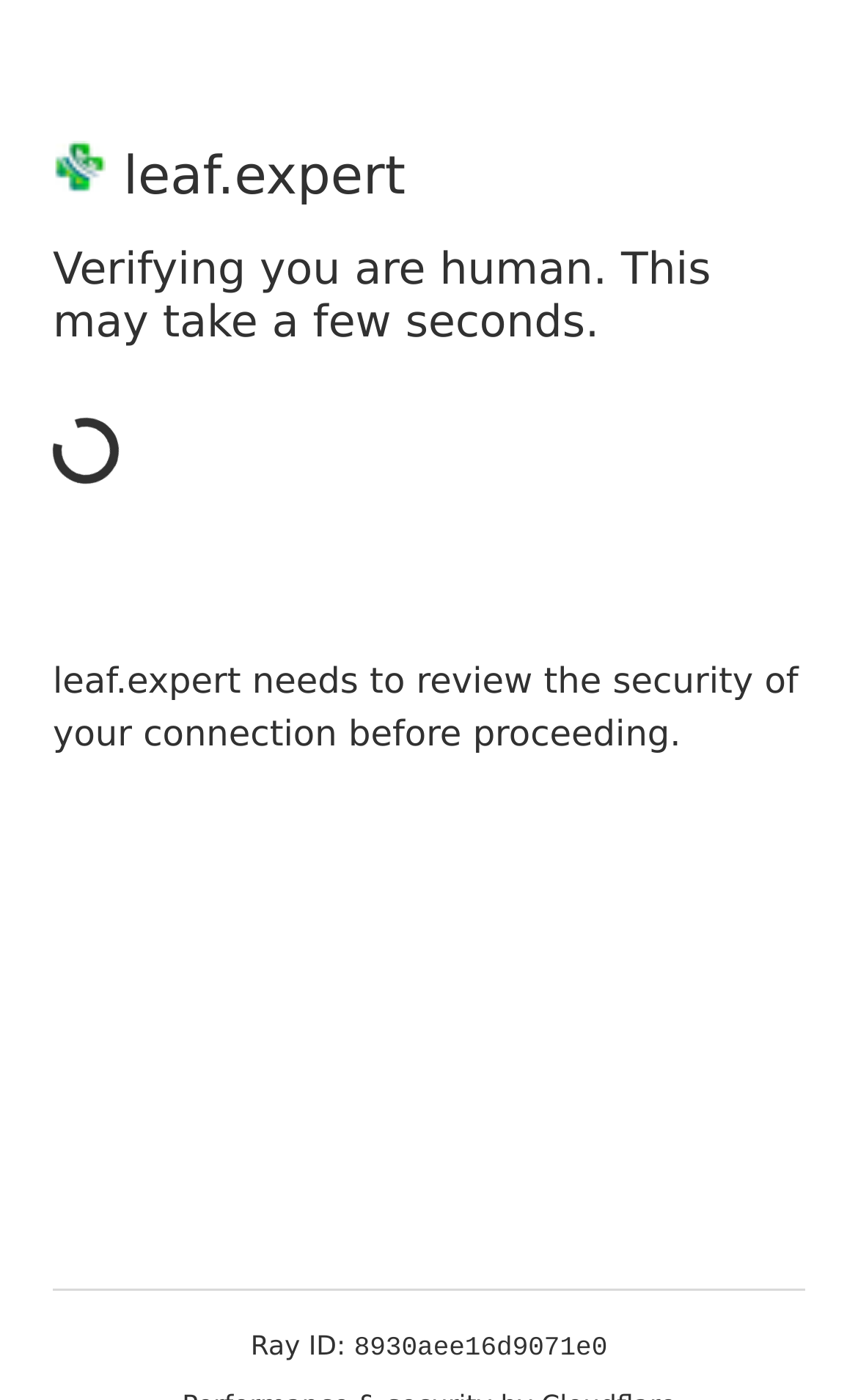Reply to the question with a single word or phrase:
What is the current status of the user?

being verified